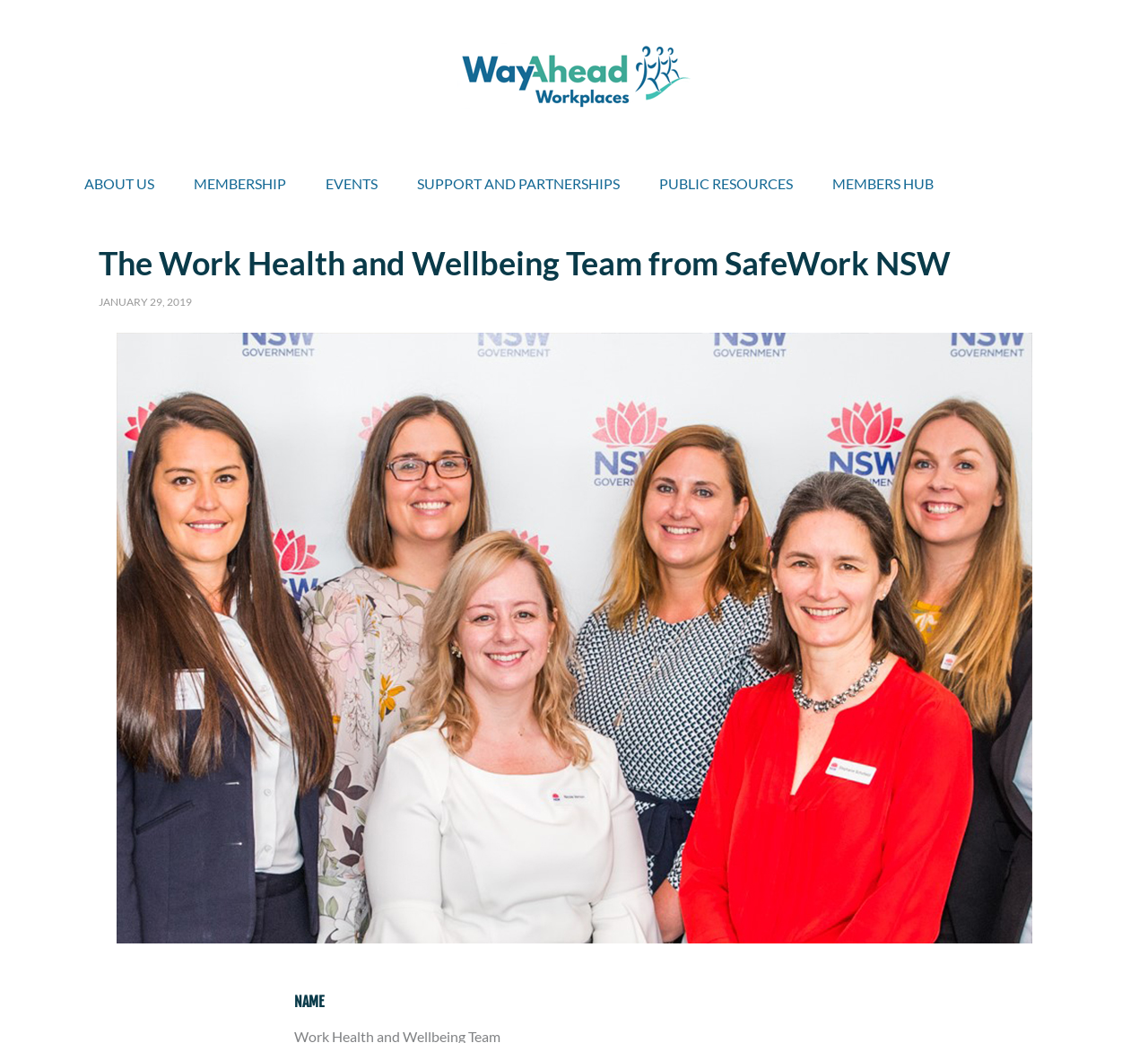Predict the bounding box coordinates for the UI element described as: "Events". The coordinates should be four float numbers between 0 and 1, presented as [left, top, right, bottom].

[0.265, 0.149, 0.348, 0.199]